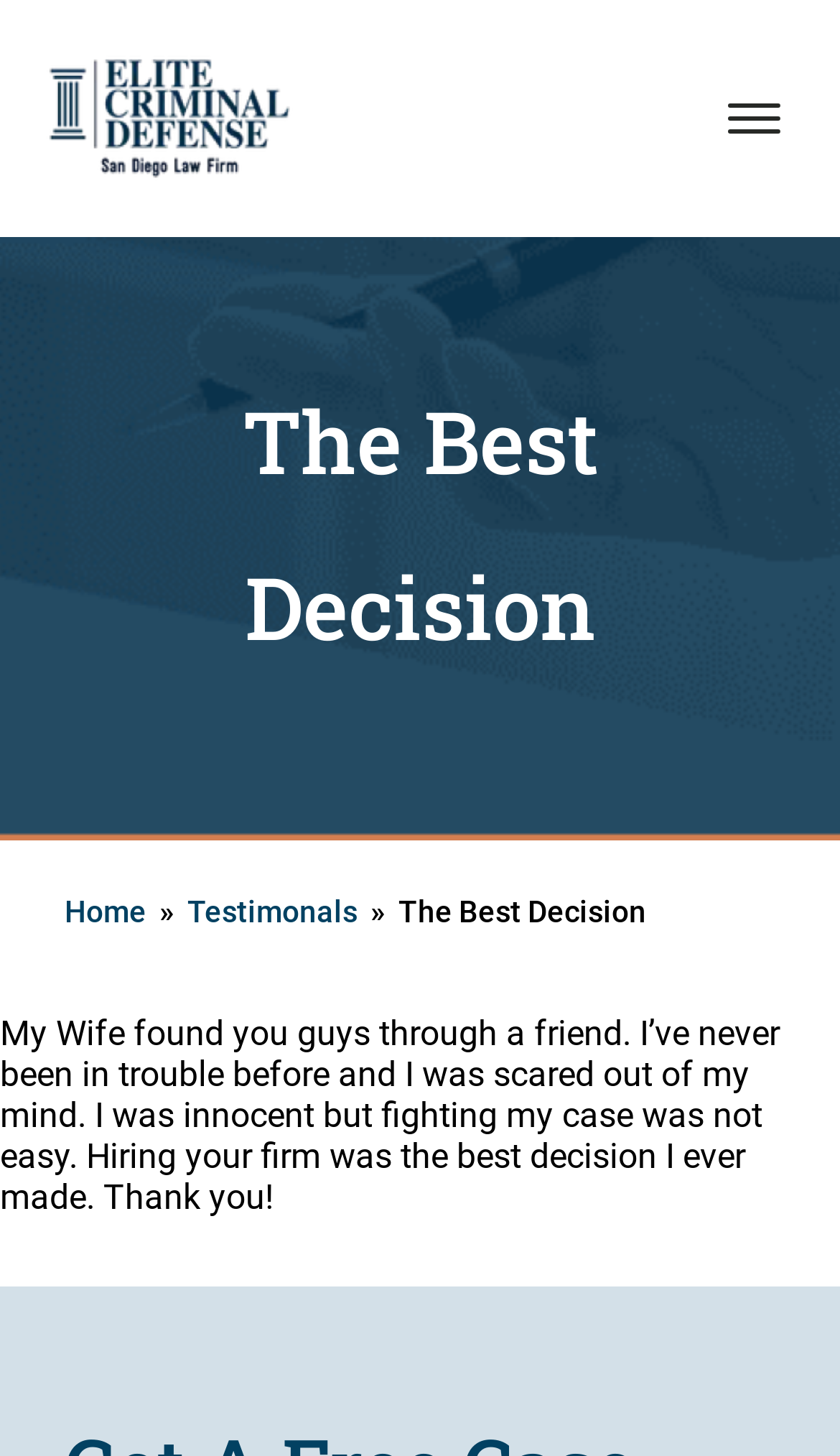Please answer the following question using a single word or phrase: 
What type of cases does the law firm handle?

Criminal Defense